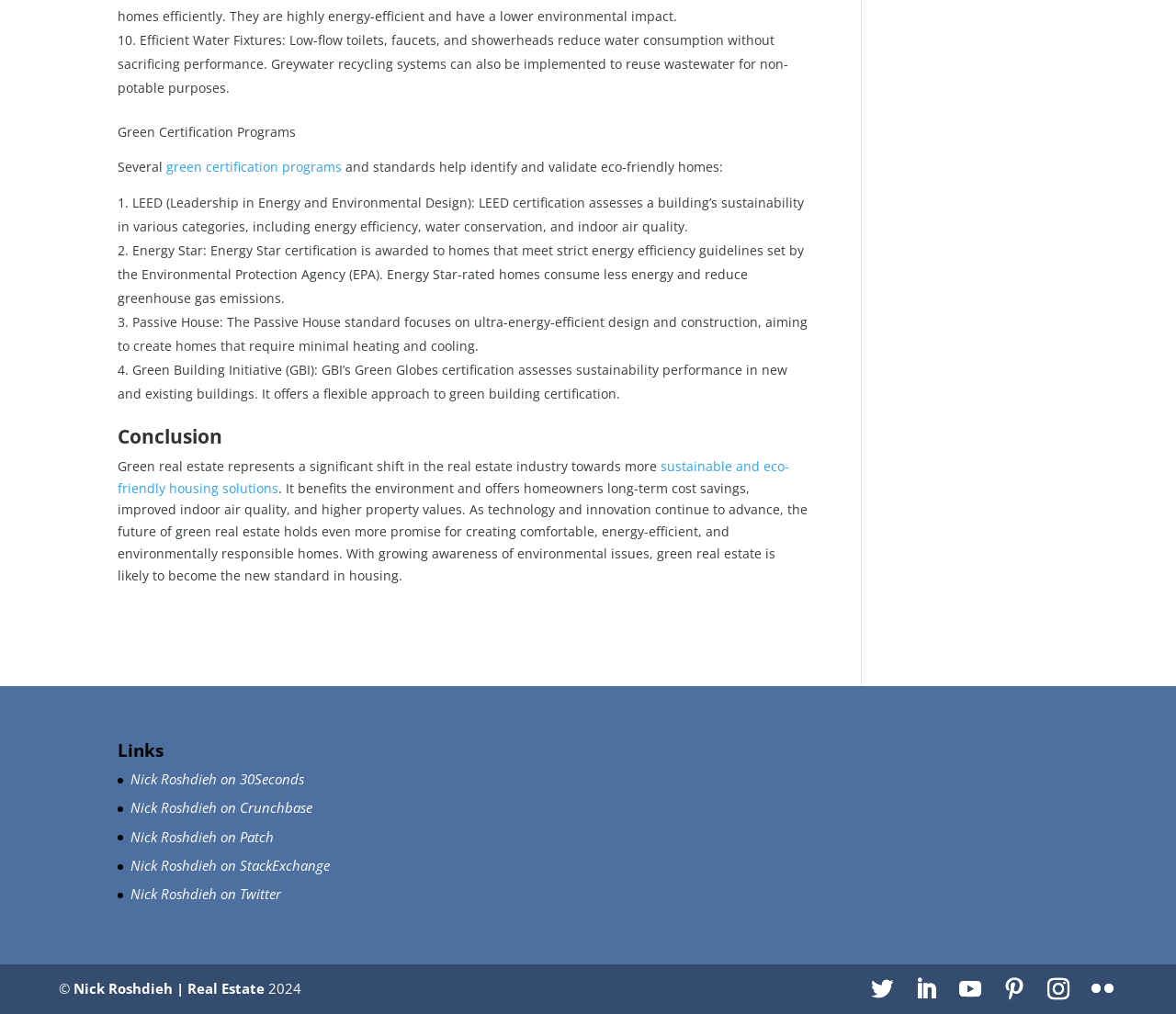Find the coordinates for the bounding box of the element with this description: "LinkedIn".

[0.778, 0.964, 0.797, 0.987]